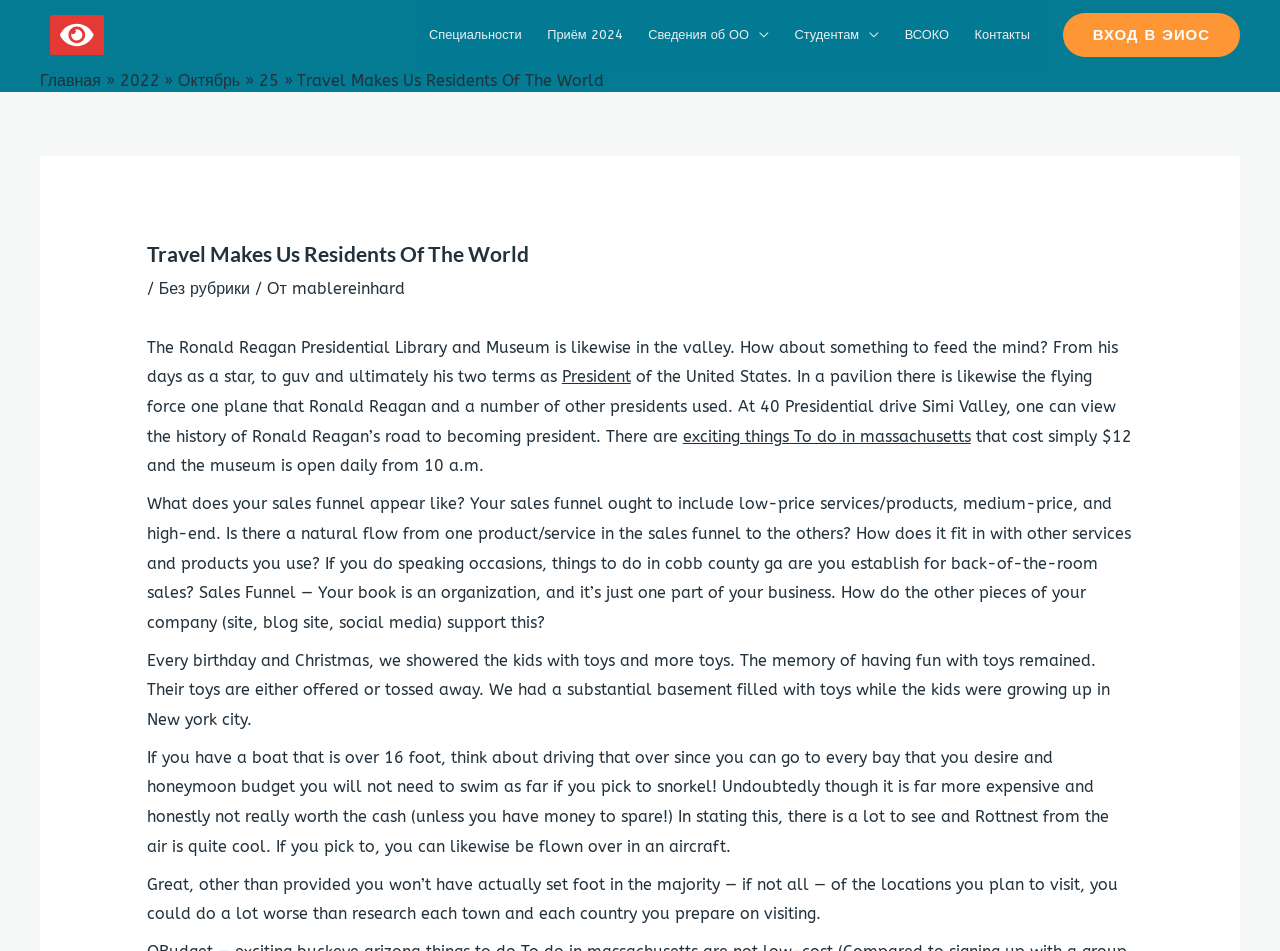Find and generate the main title of the webpage.

Travel Makes Us Residents Of The World